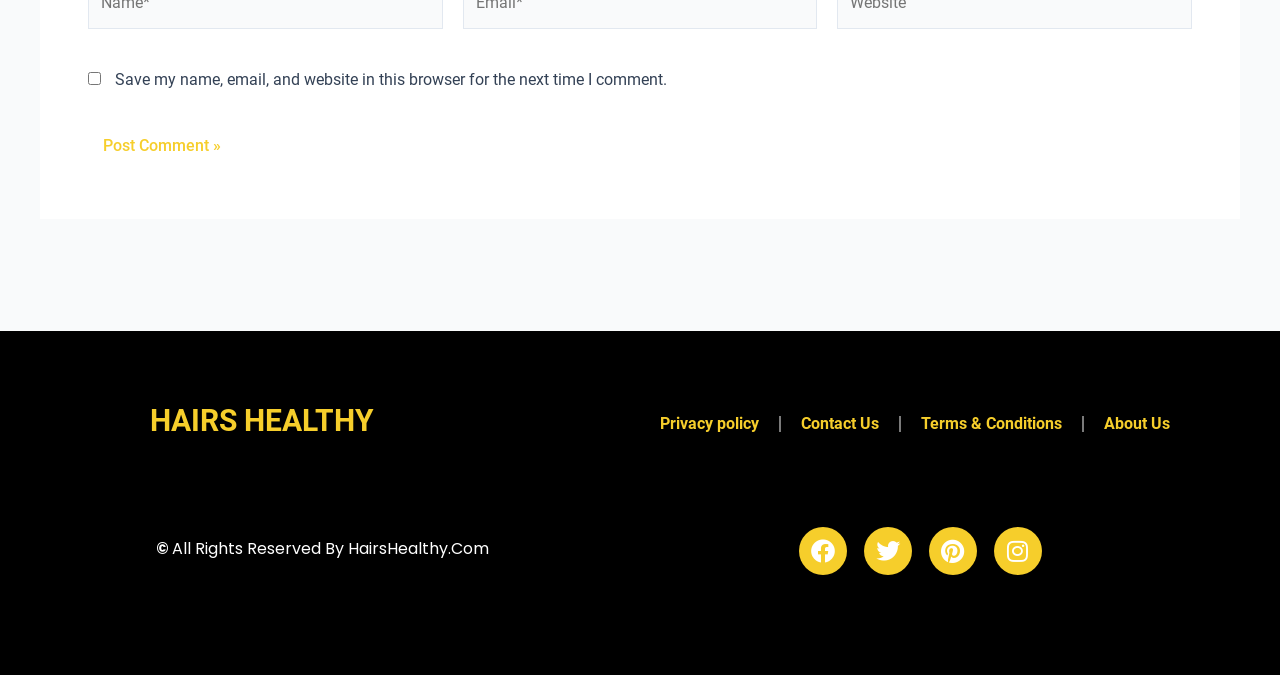Locate the bounding box coordinates of the clickable region to complete the following instruction: "visit Utah."

None